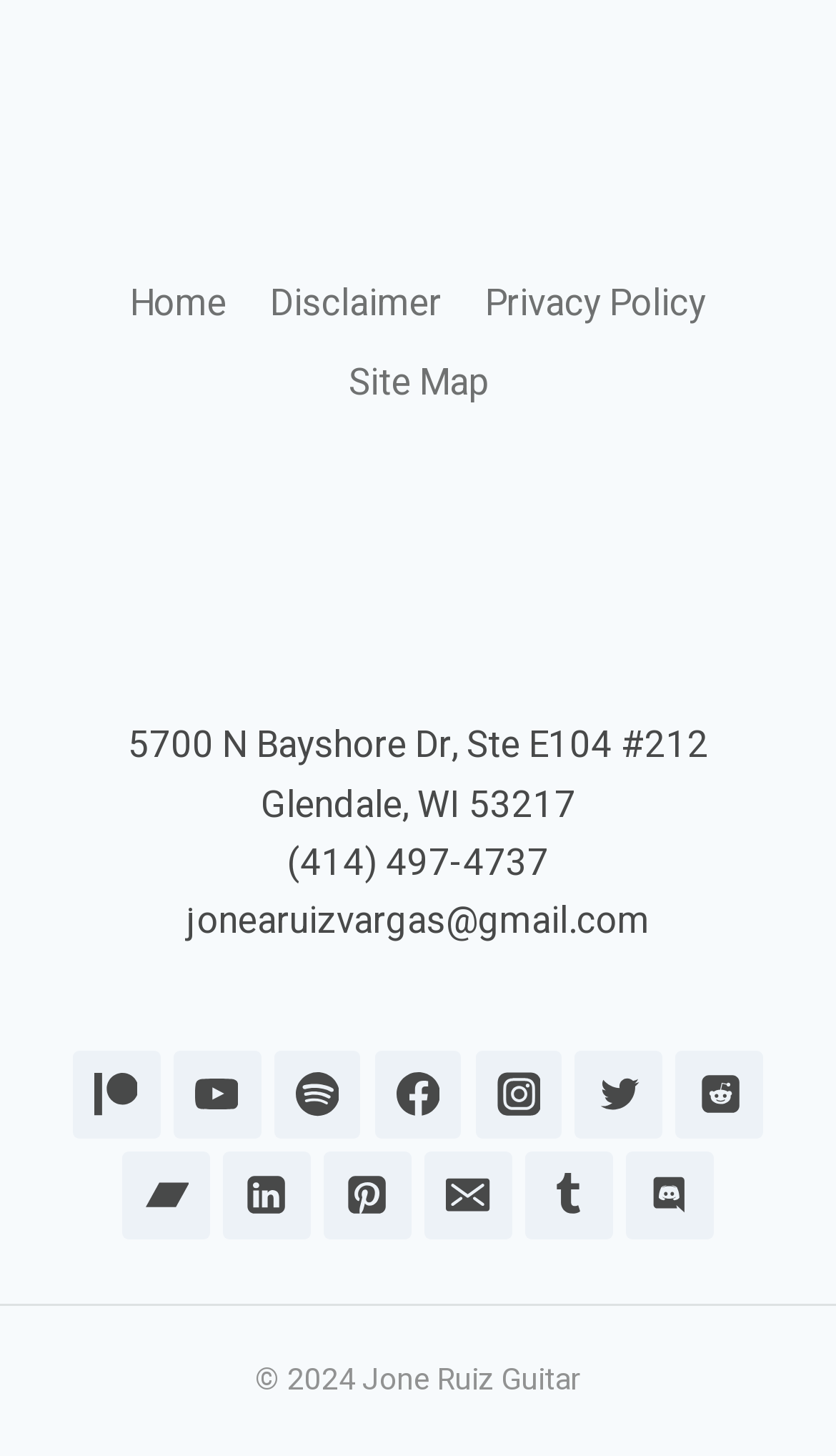Given the element description Privacy Policy, specify the bounding box coordinates of the corresponding UI element in the format (top-left x, top-left y, bottom-right x, bottom-right y). All values must be between 0 and 1.

[0.554, 0.181, 0.871, 0.236]